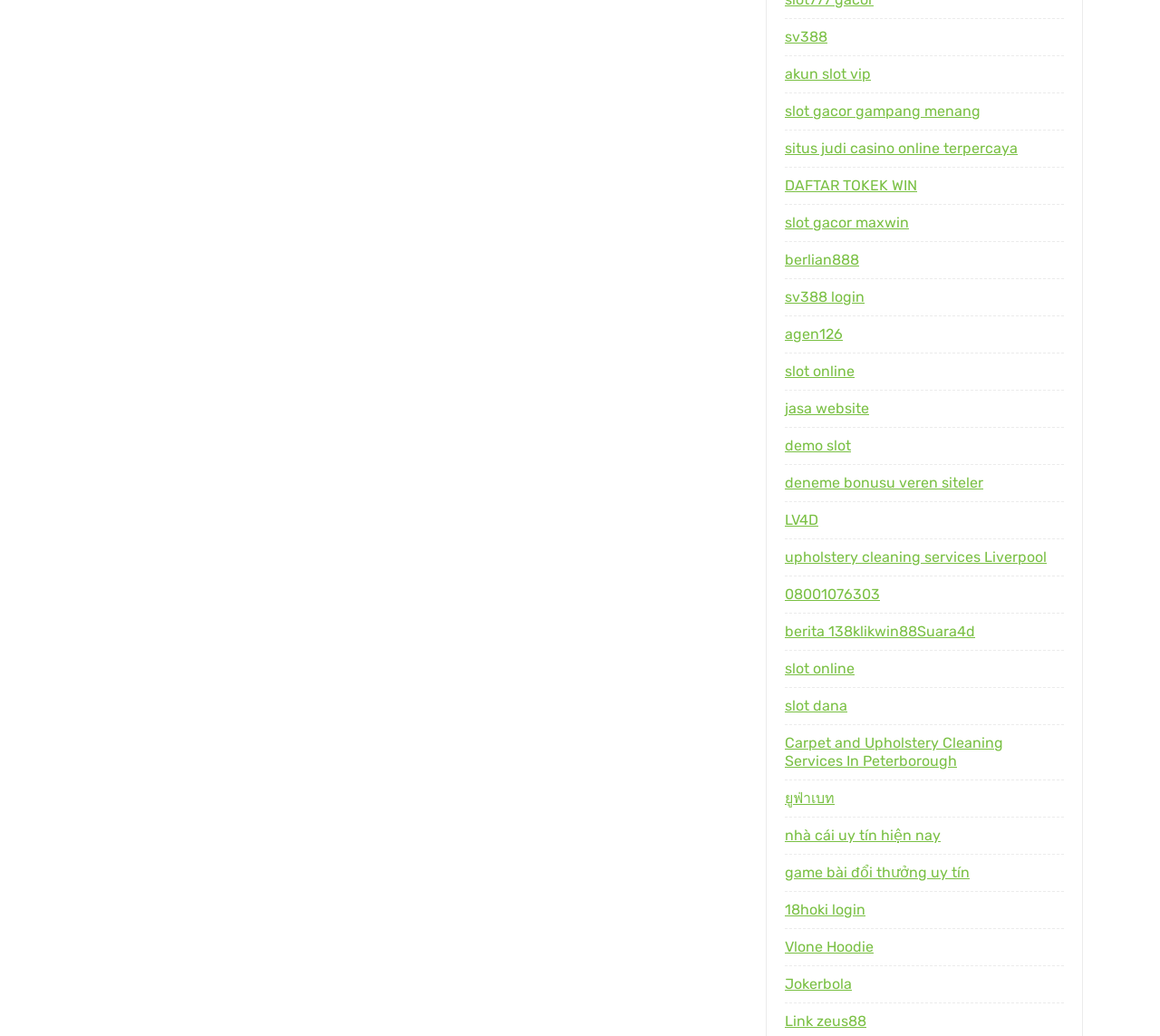Answer the question below using just one word or a short phrase: 
What is the last link on the webpage?

Link zeus88